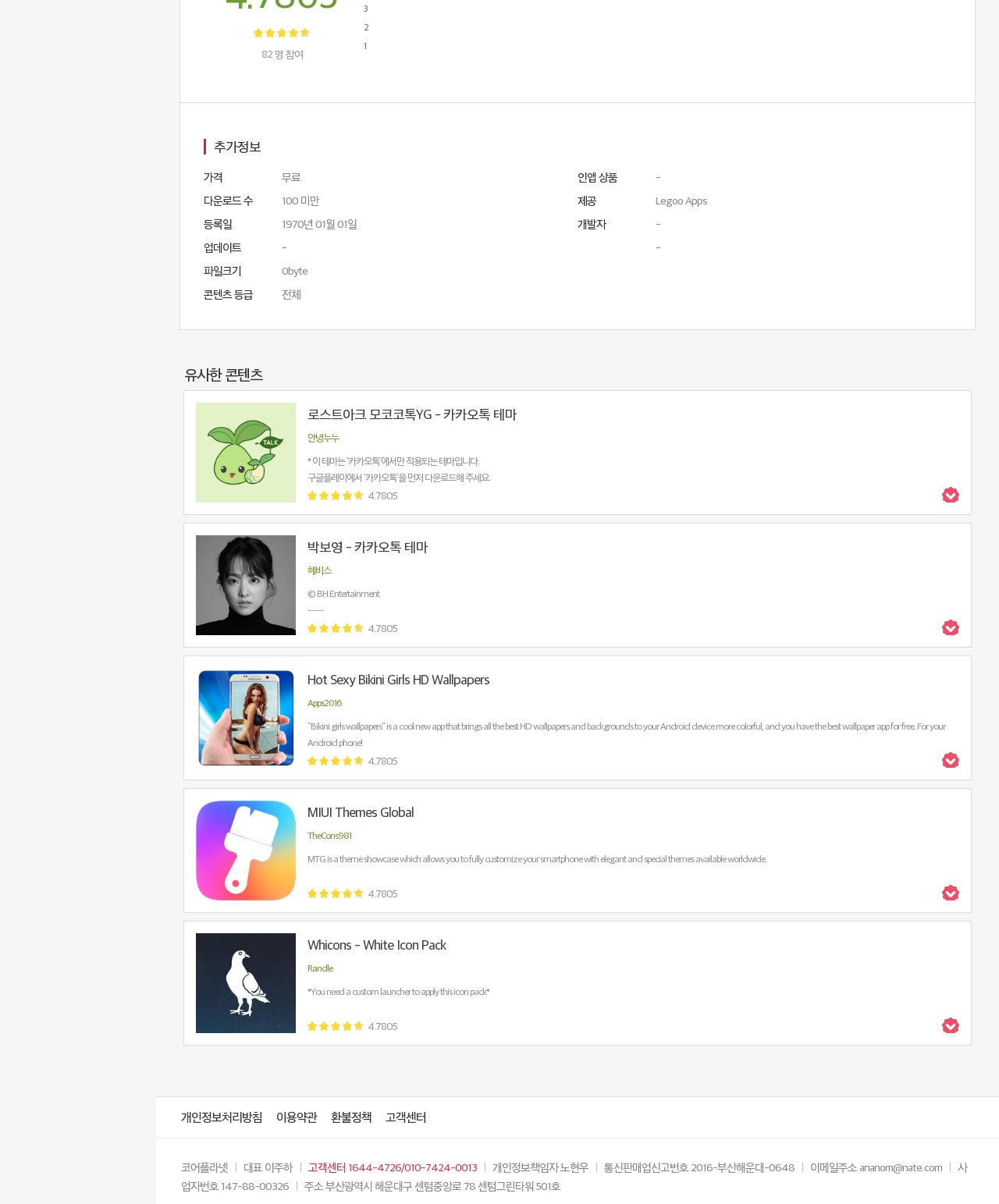Determine the bounding box coordinates of the clickable region to follow the instruction: "Click the CONTACT link".

None